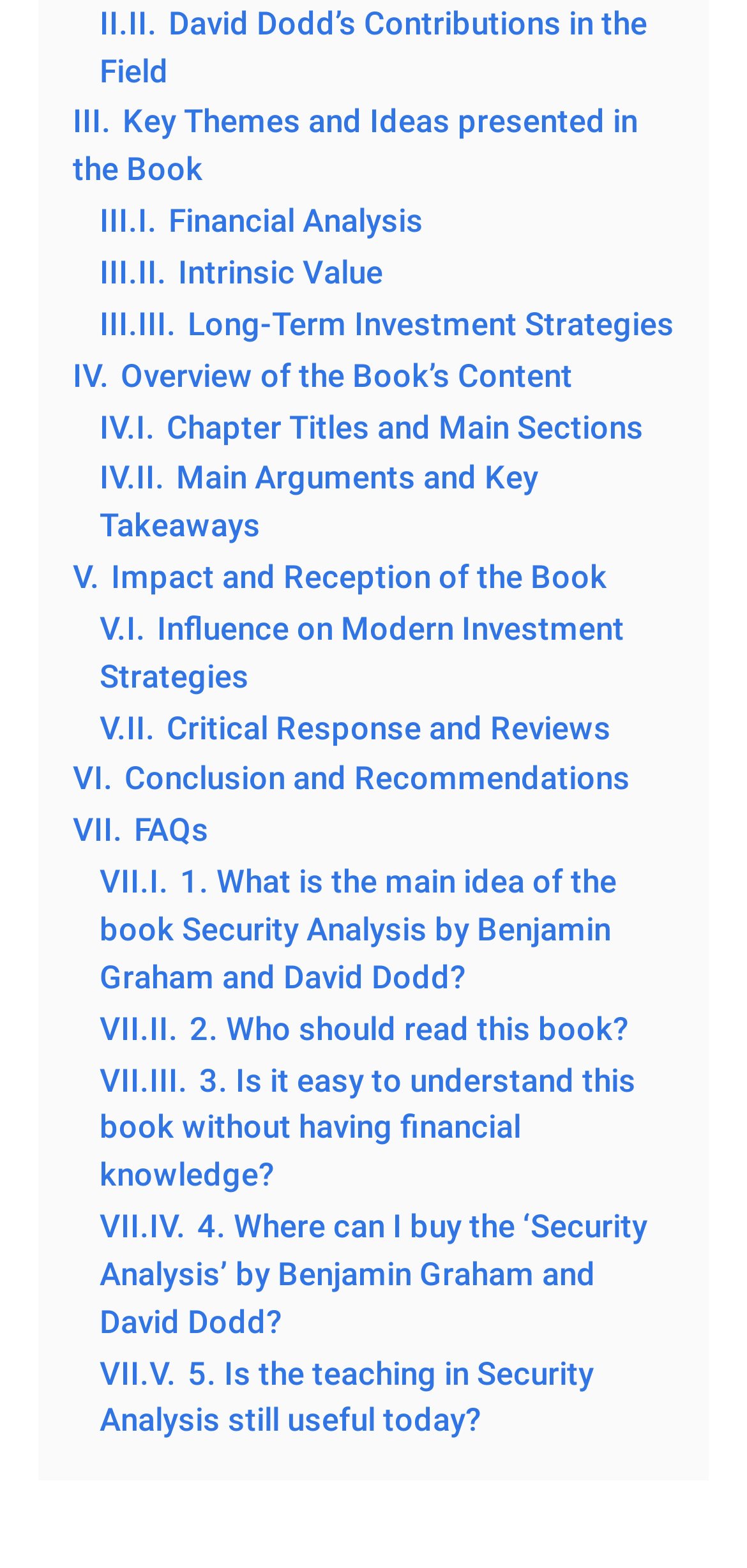Find the bounding box coordinates of the element to click in order to complete the given instruction: "Call the phone number."

None